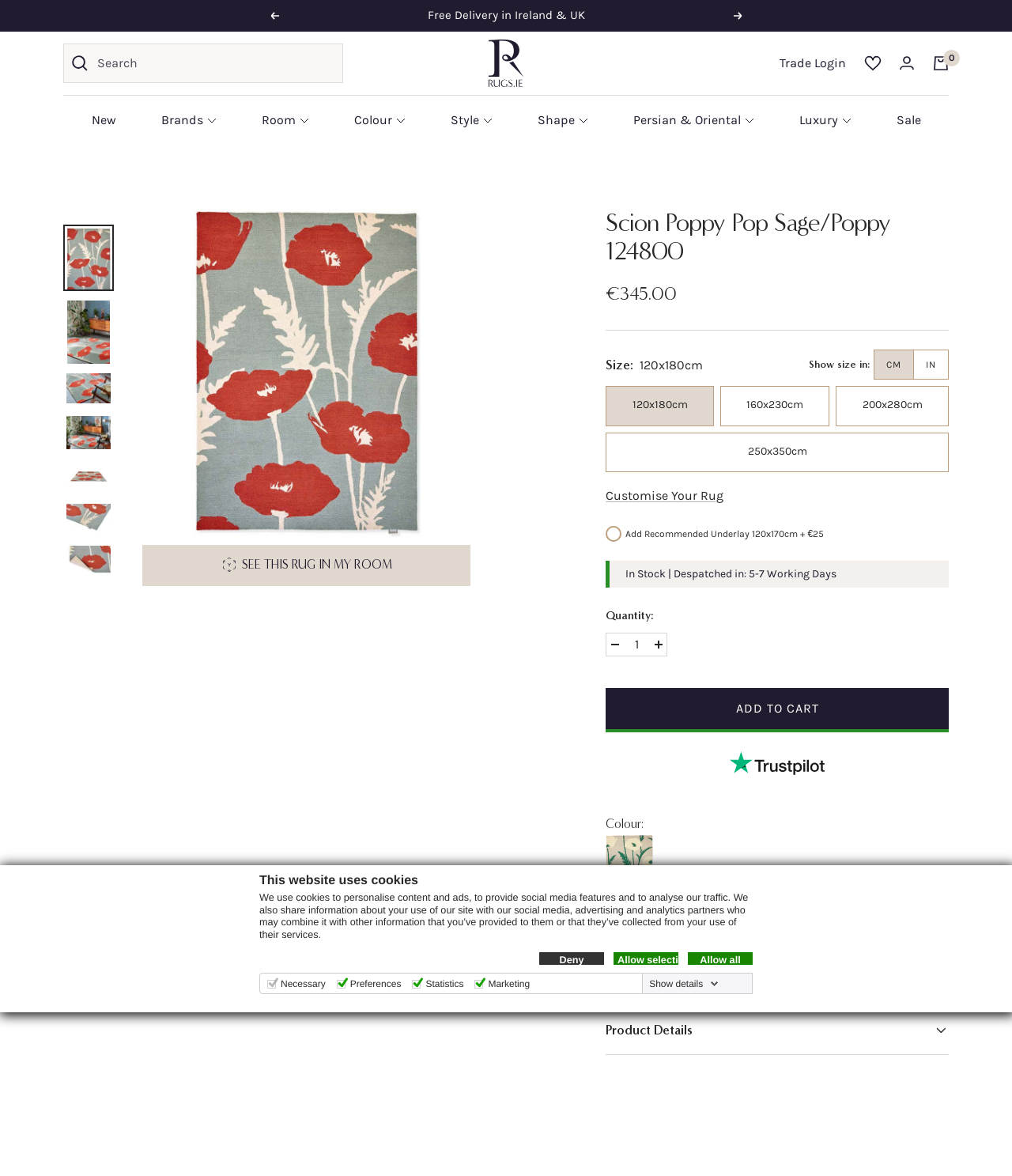Please find the bounding box coordinates of the element that must be clicked to perform the given instruction: "Go to trade login". The coordinates should be four float numbers from 0 to 1, i.e., [left, top, right, bottom].

[0.77, 0.044, 0.836, 0.063]